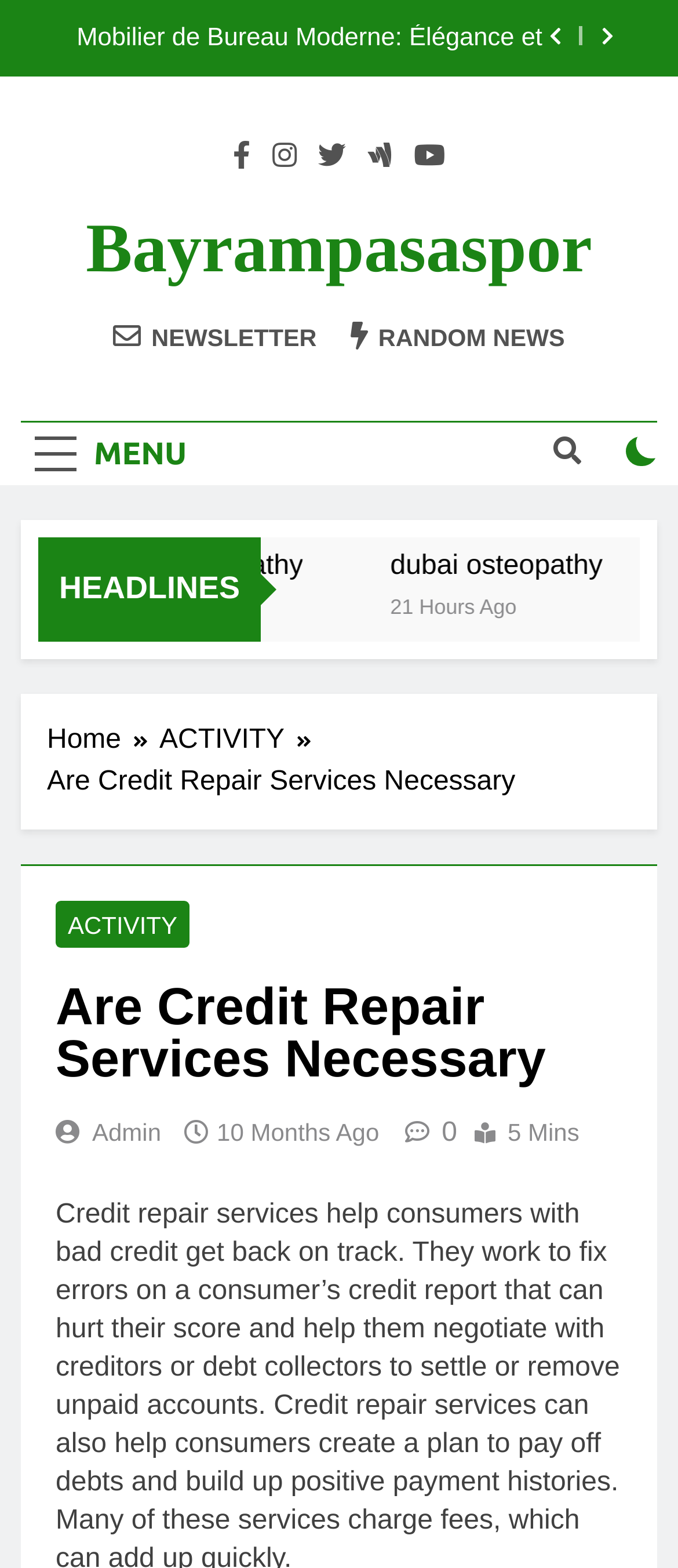Identify and extract the main heading from the webpage.

Are Credit Repair Services Necessary